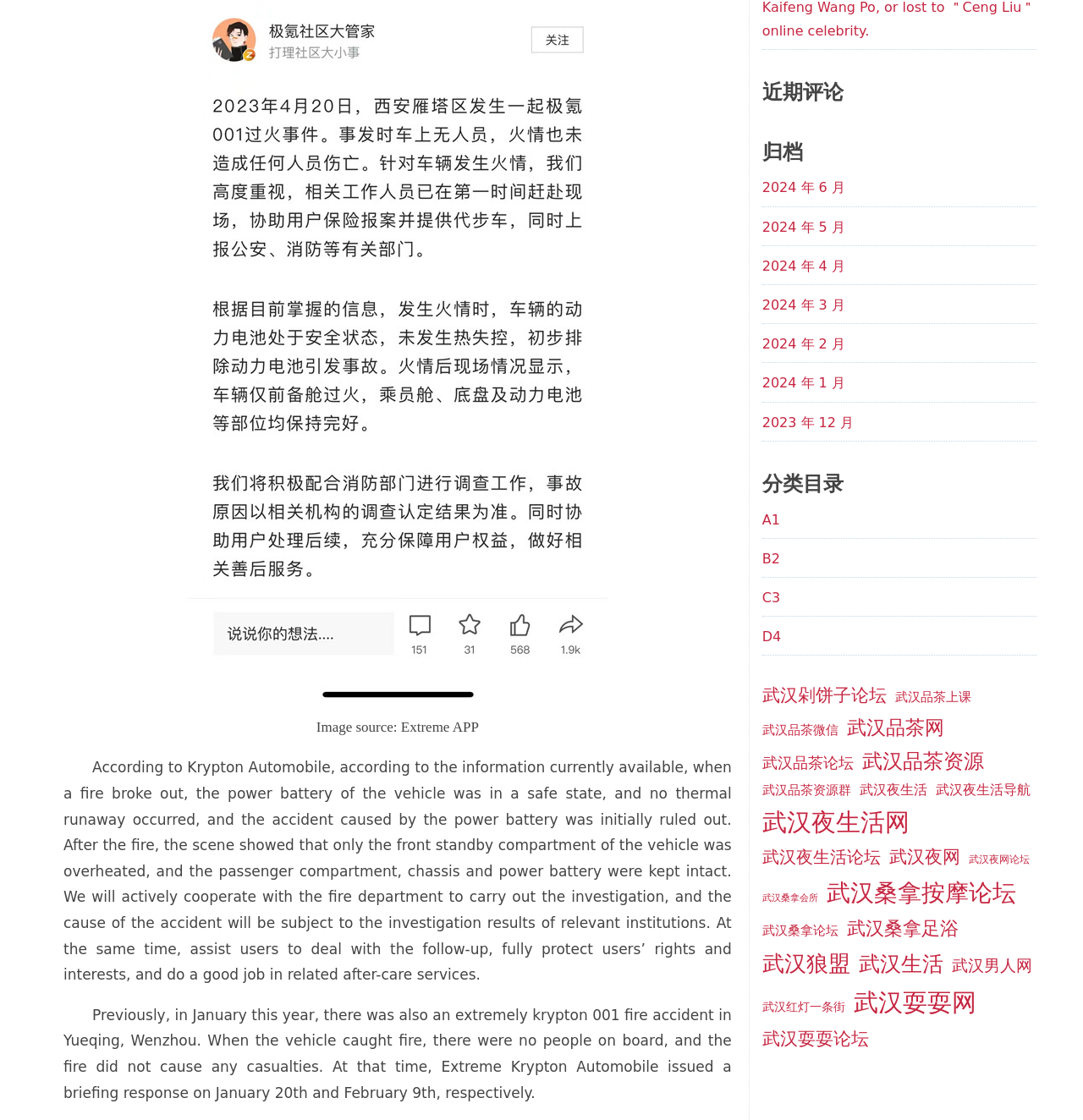Identify the bounding box for the UI element described as: "2024 年 5 月". Ensure the coordinates are four float numbers between 0 and 1, formatted as [left, top, right, bottom].

[0.704, 0.195, 0.78, 0.21]